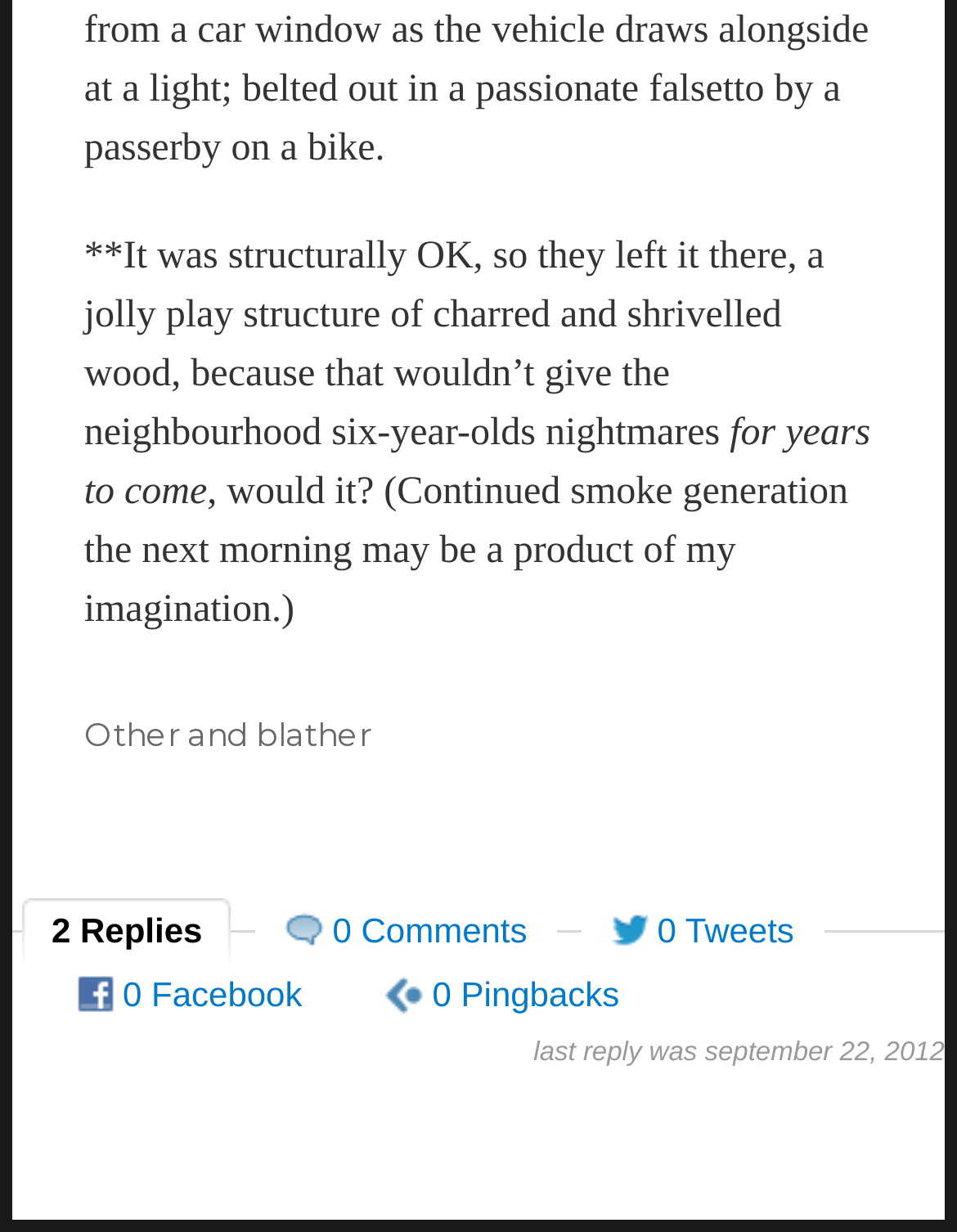How many comments are there on the article?
Can you offer a detailed and complete answer to this question?

The number of comments on the article can be found in the link element with the text '0 Comments', which is located near the bottom of the webpage.